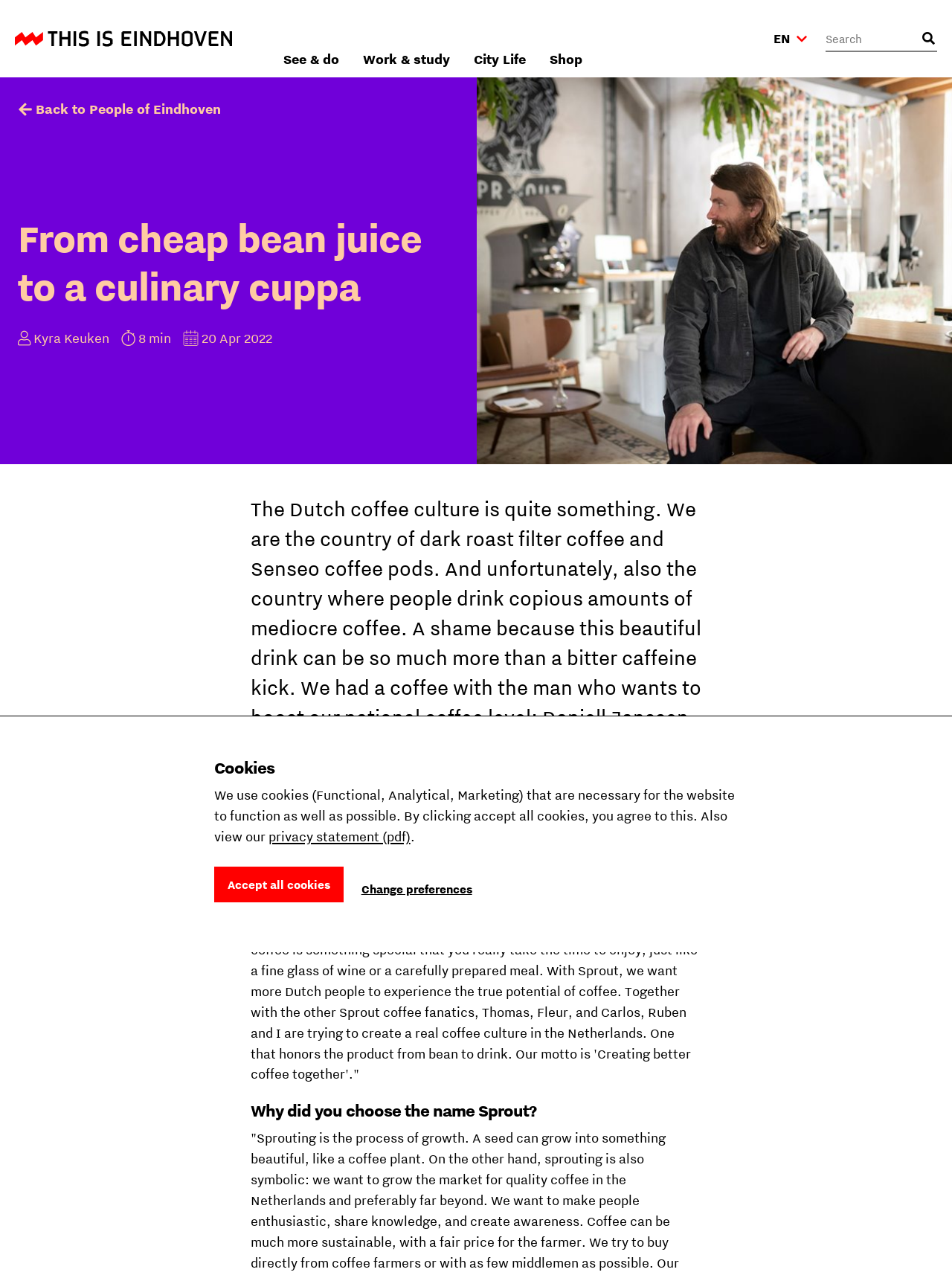Identify the bounding box coordinates for the element you need to click to achieve the following task: "Search for something". Provide the bounding box coordinates as four float numbers between 0 and 1, in the form [left, top, right, bottom].

[0.867, 0.02, 0.984, 0.04]